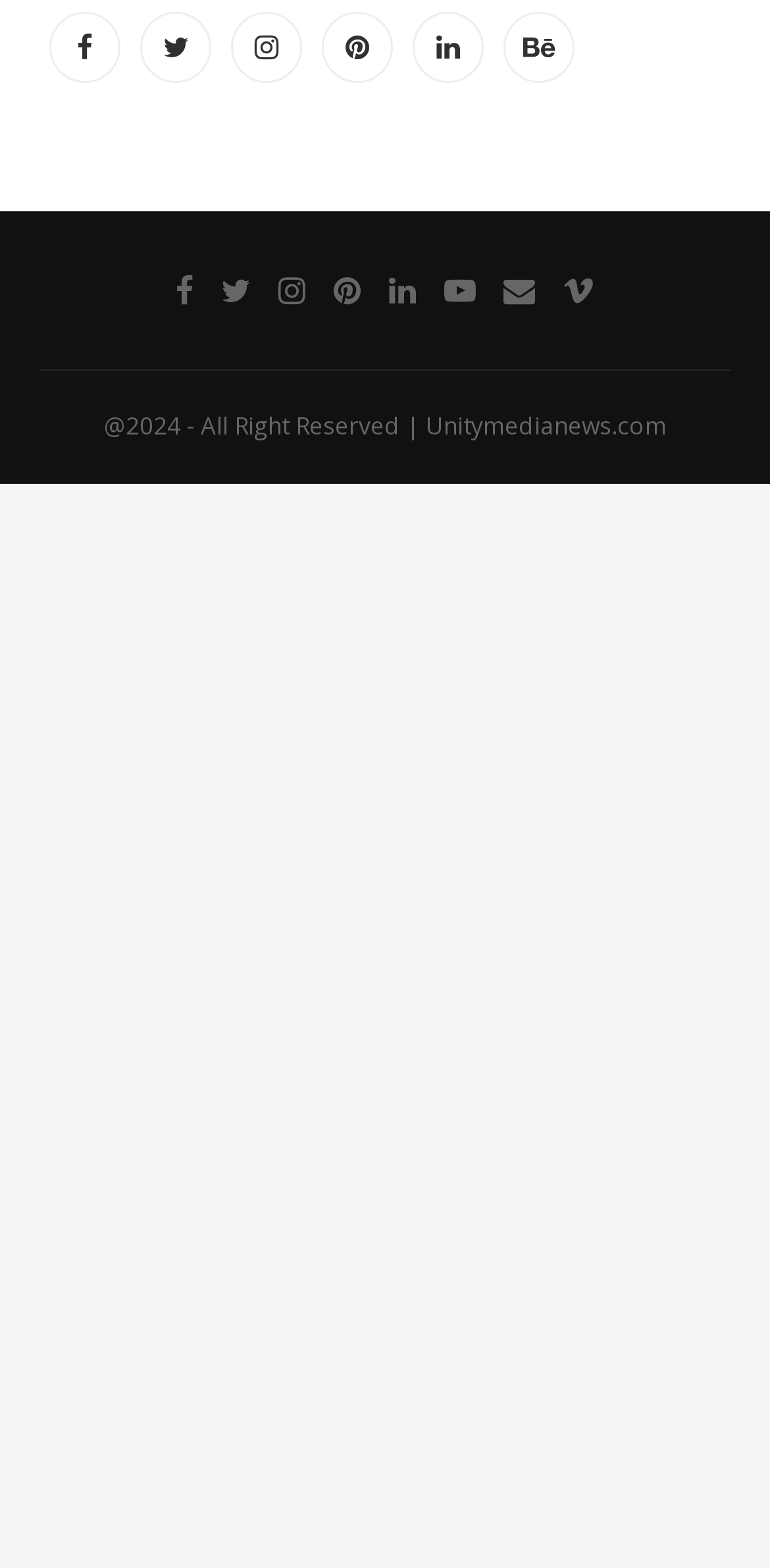Reply to the question with a single word or phrase:
How many links are in the contentinfo section?

9